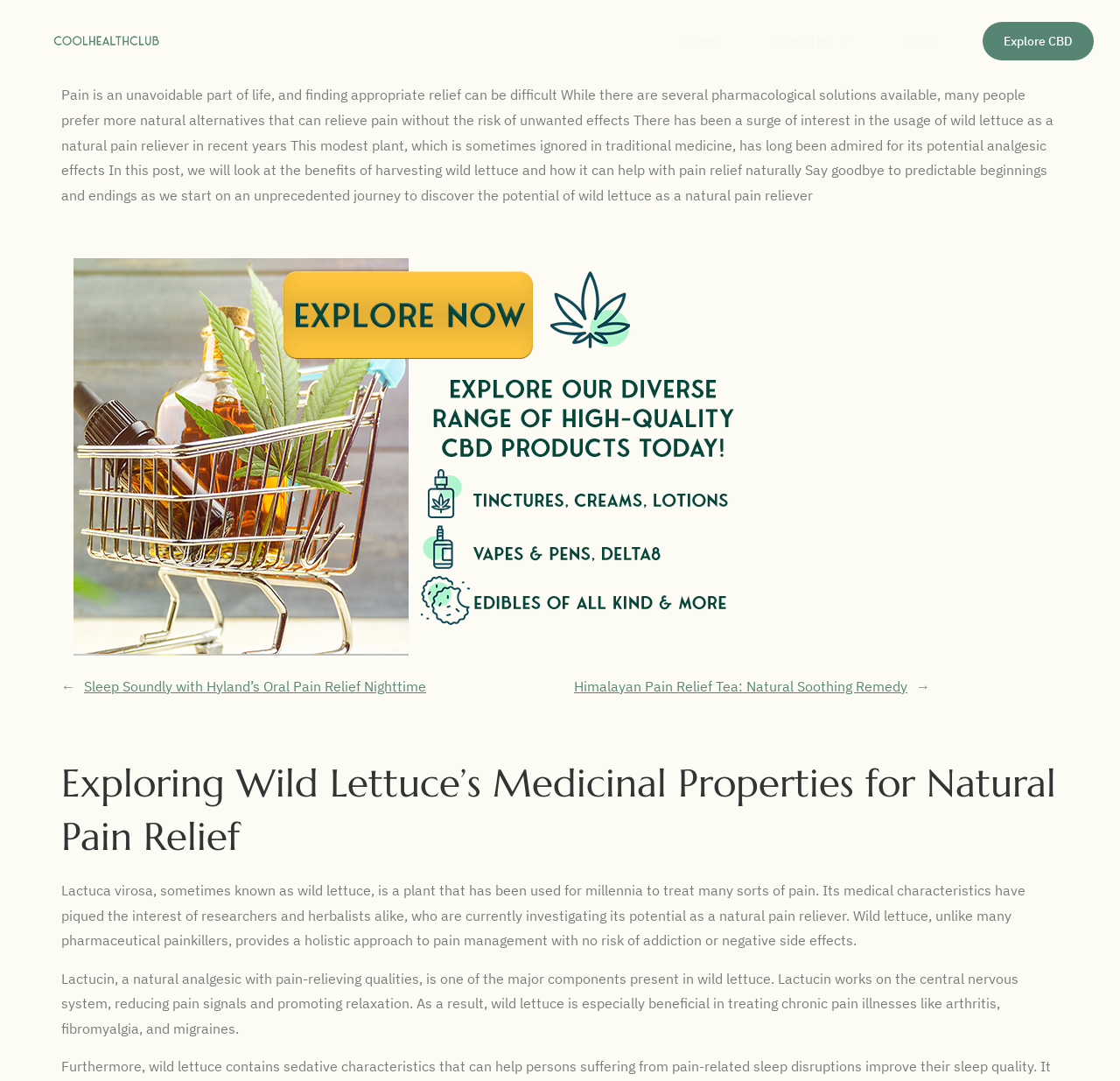Please find the bounding box for the UI component described as follows: "Rotten Tomatoes Reviews".

None